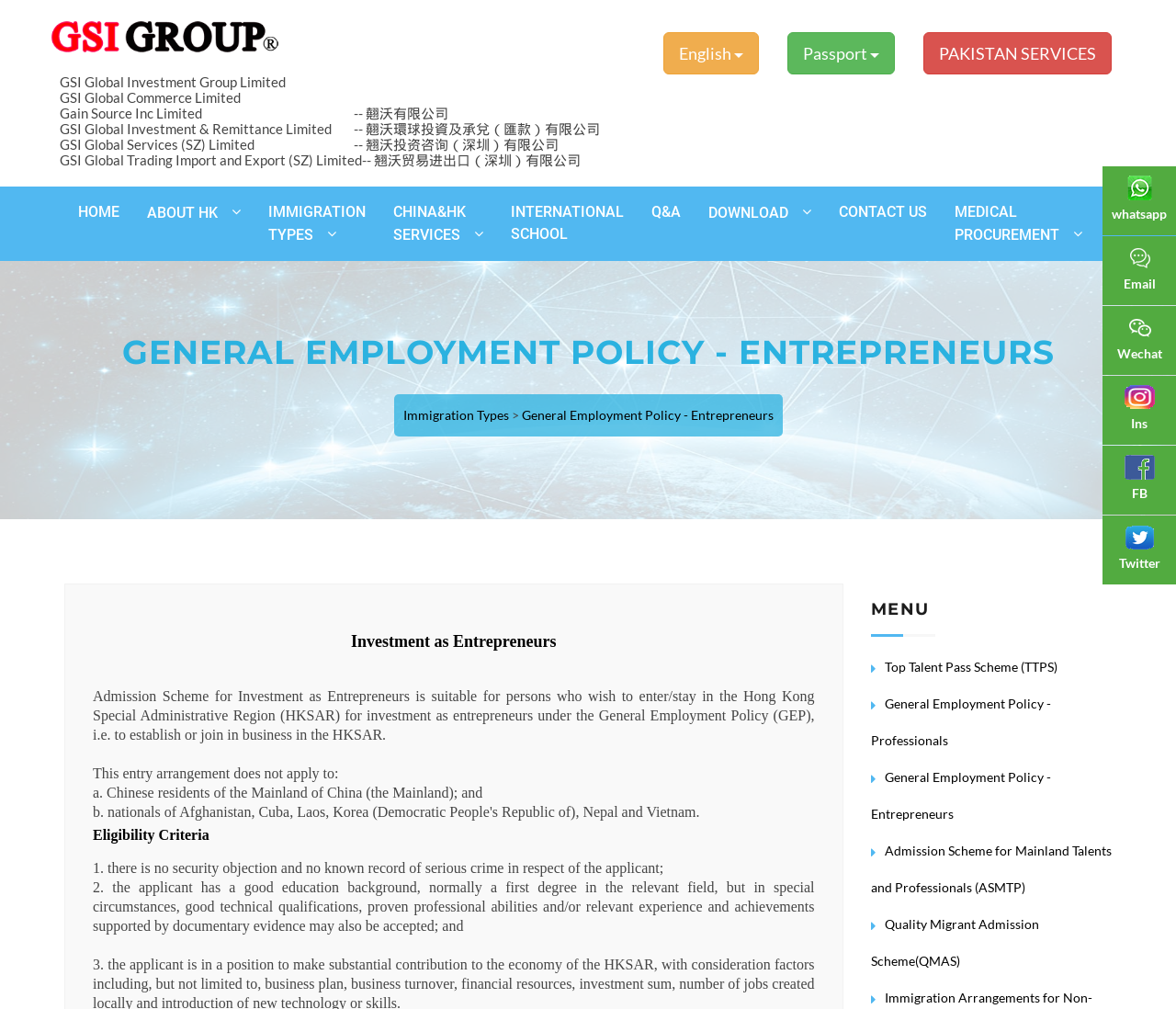Determine the bounding box coordinates of the UI element that matches the following description: "Top Talent Pass Scheme (TTPS)". The coordinates should be four float numbers between 0 and 1 in the format [left, top, right, bottom].

[0.74, 0.653, 0.899, 0.668]